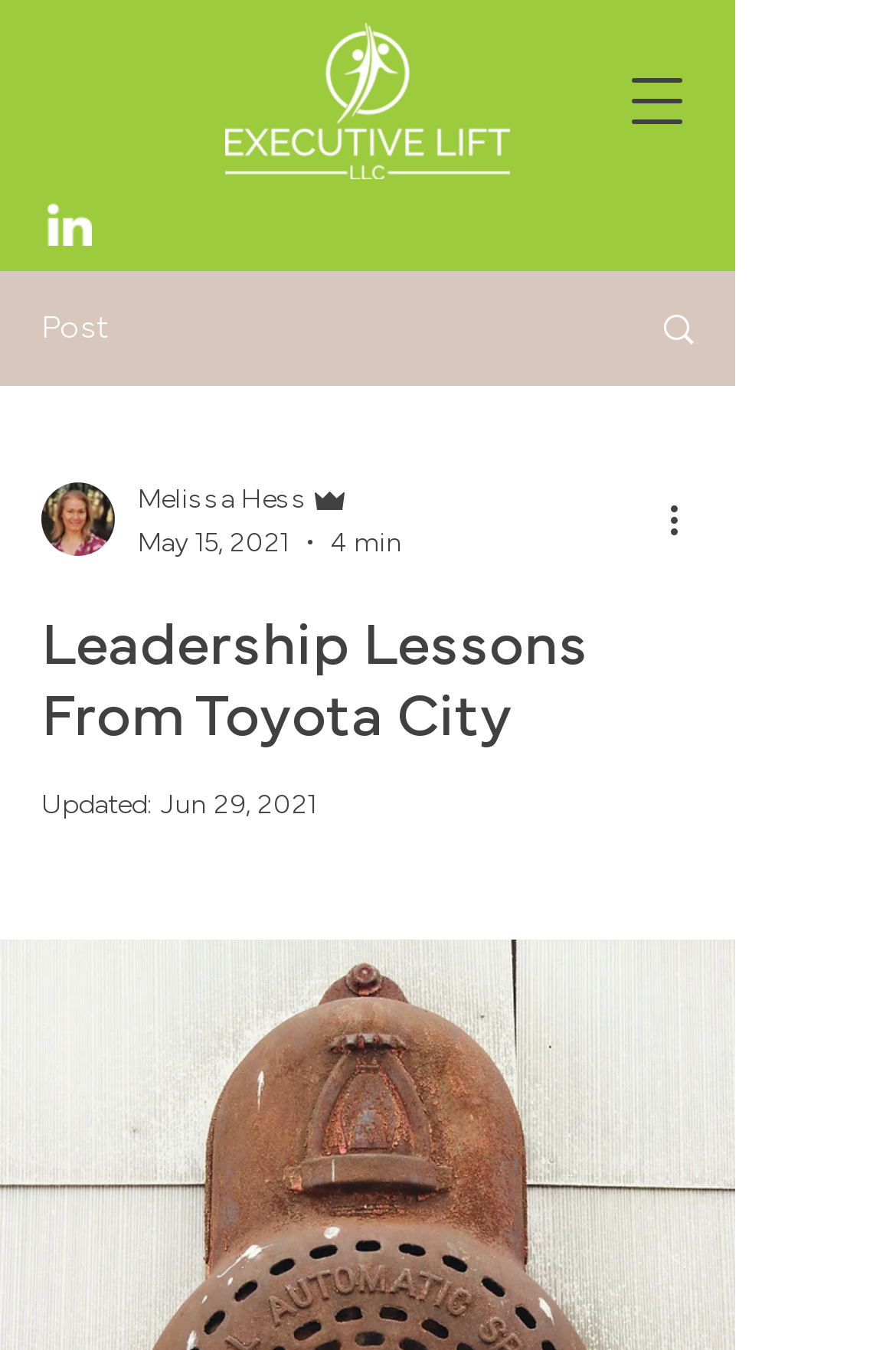How long does it take to read the article?
Answer with a single word or phrase, using the screenshot for reference.

4 min